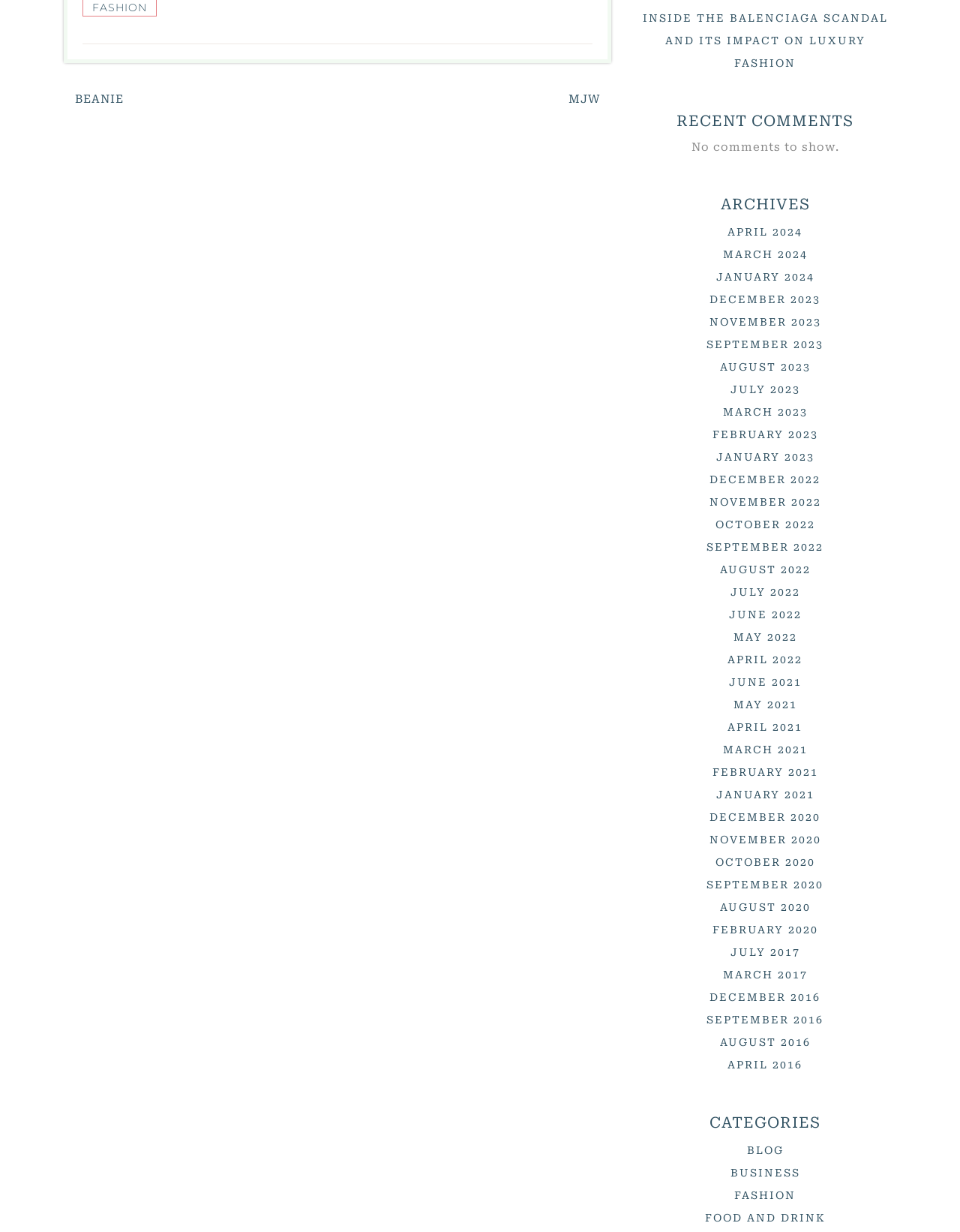What is the navigation item after 'BEANIE'?
Please provide a single word or phrase as your answer based on the image.

MJW